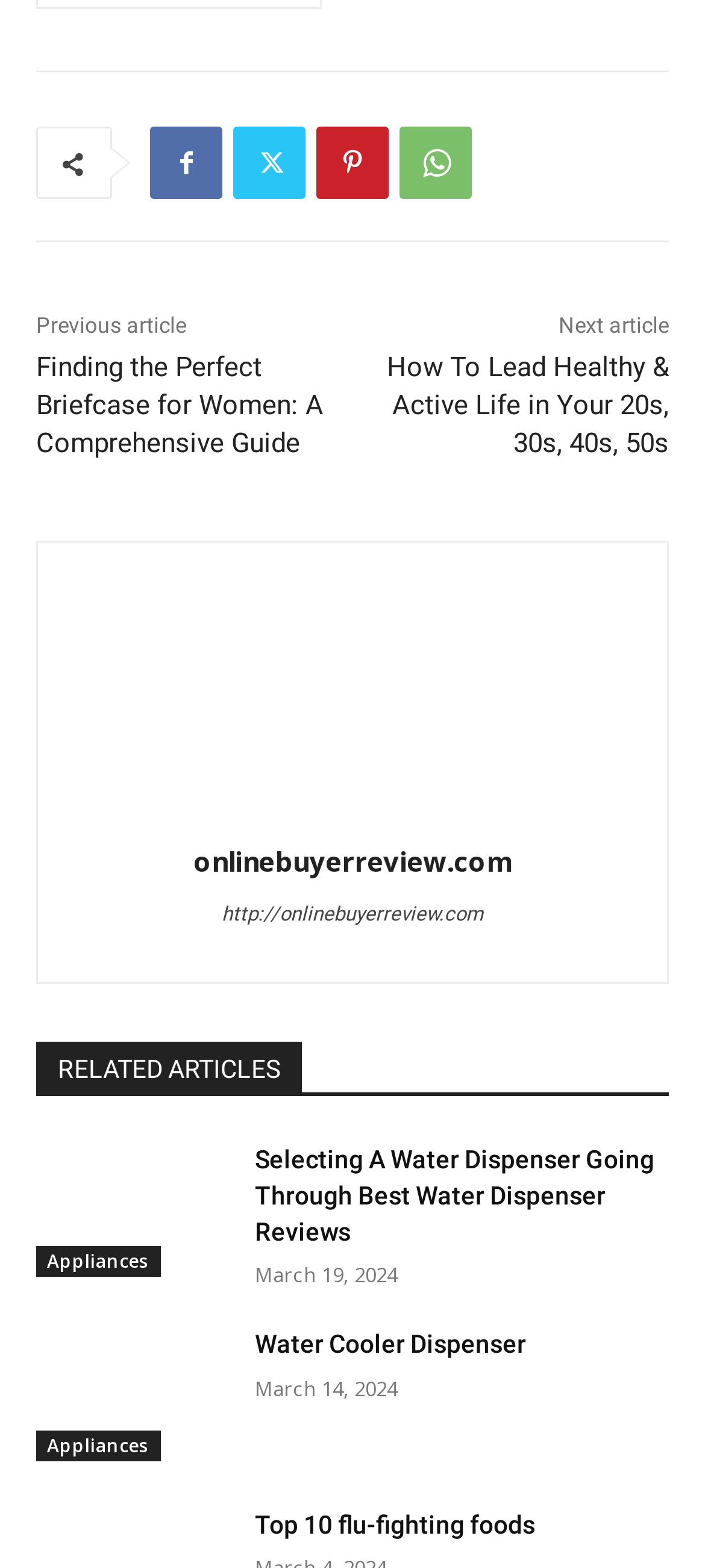How many articles are related to appliances?
Using the visual information, answer the question in a single word or phrase.

2